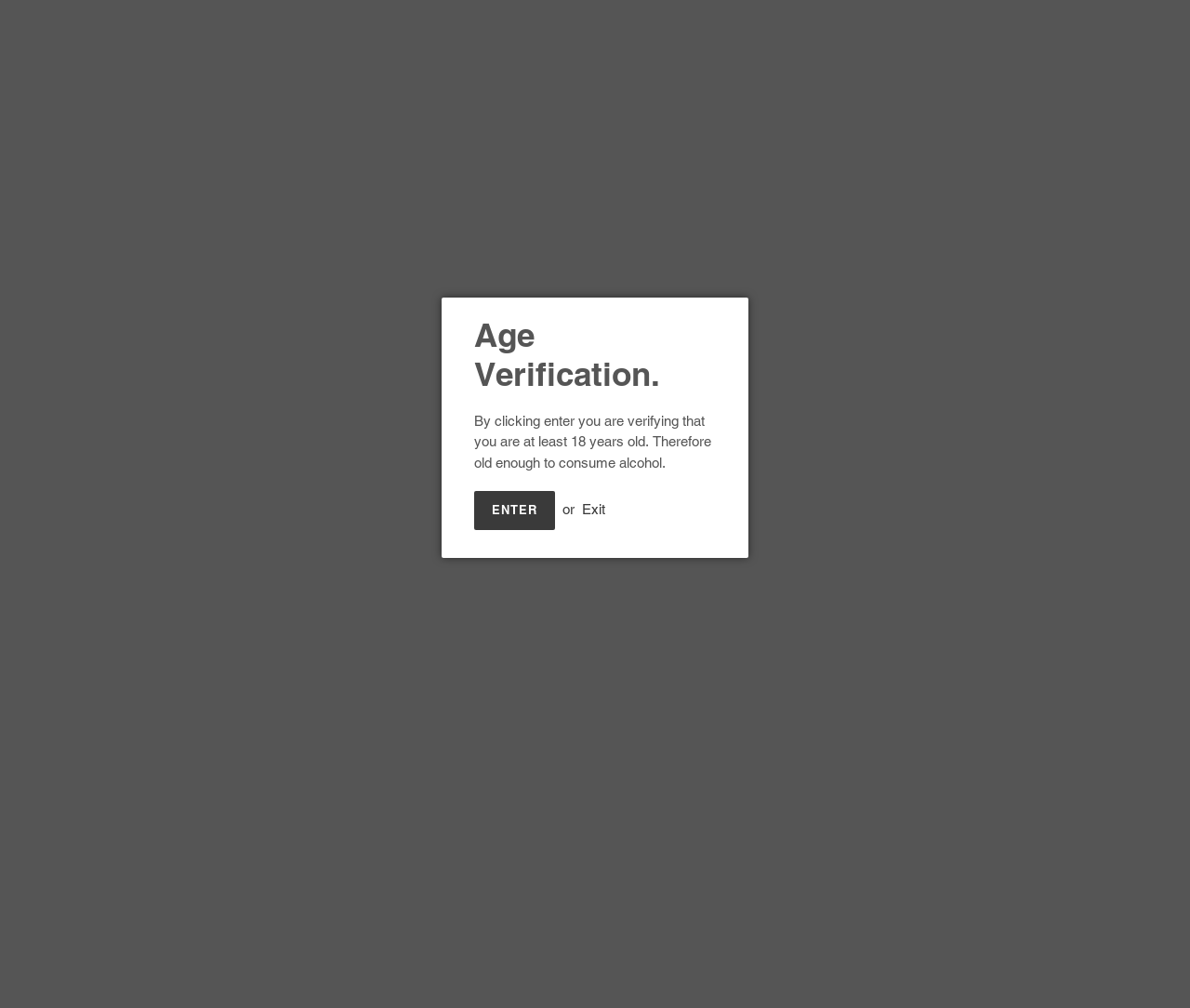Determine the bounding box coordinates of the clickable region to follow the instruction: "Verify age".

[0.398, 0.487, 0.467, 0.526]